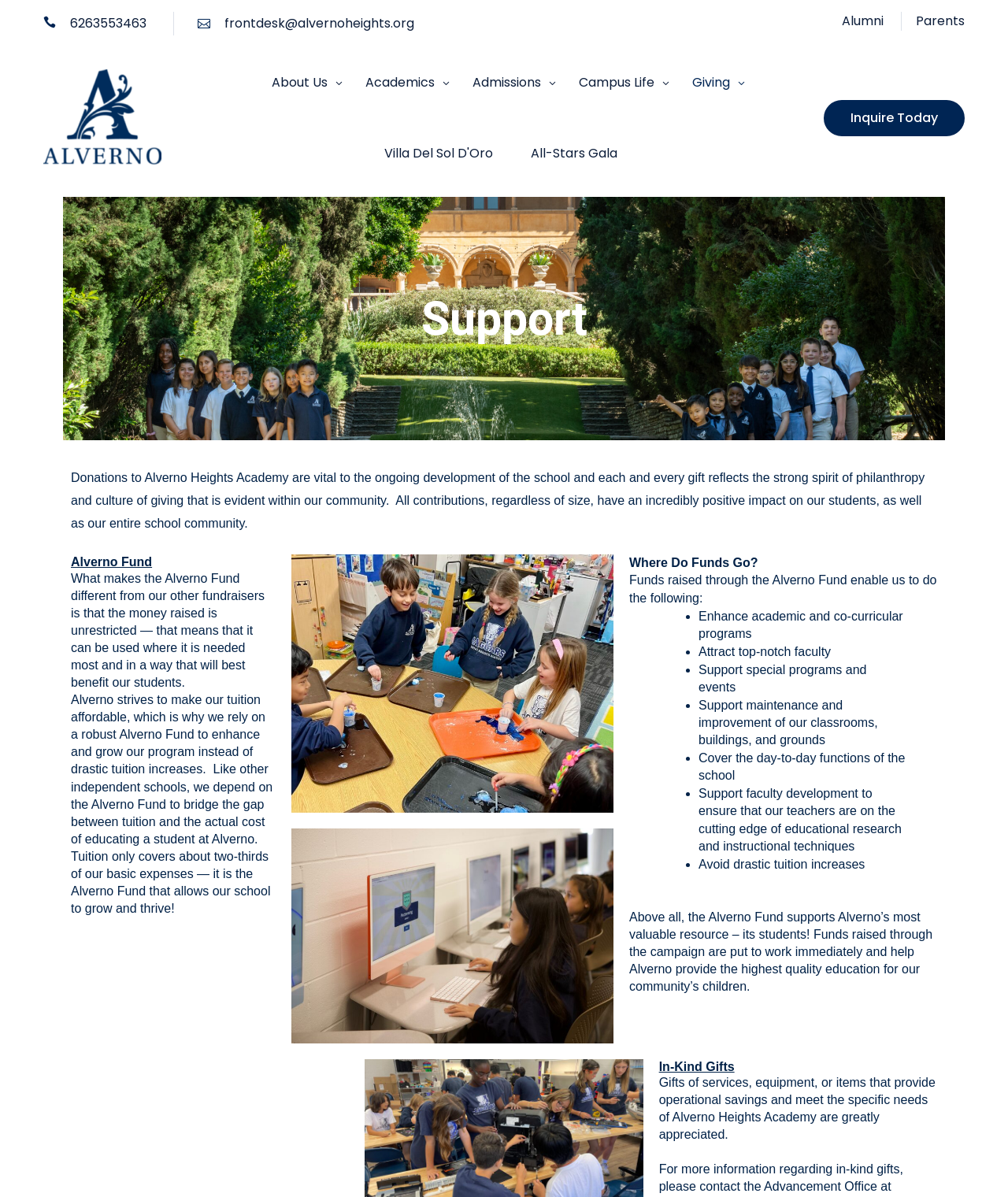What is the name of the academy?
Your answer should be a single word or phrase derived from the screenshot.

Alverno Heights Academy